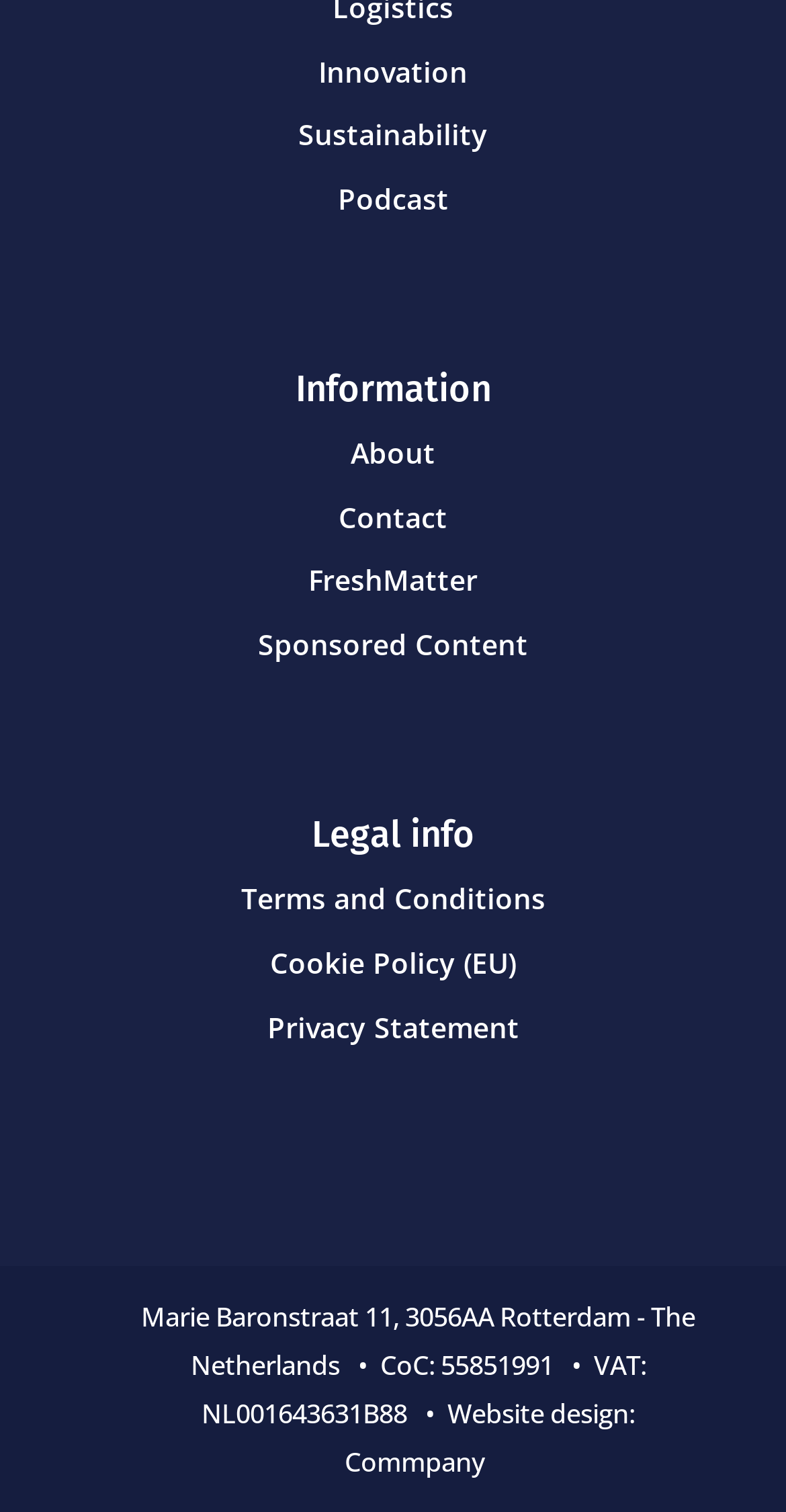What is the title of the second section?
By examining the image, provide a one-word or phrase answer.

Legal info